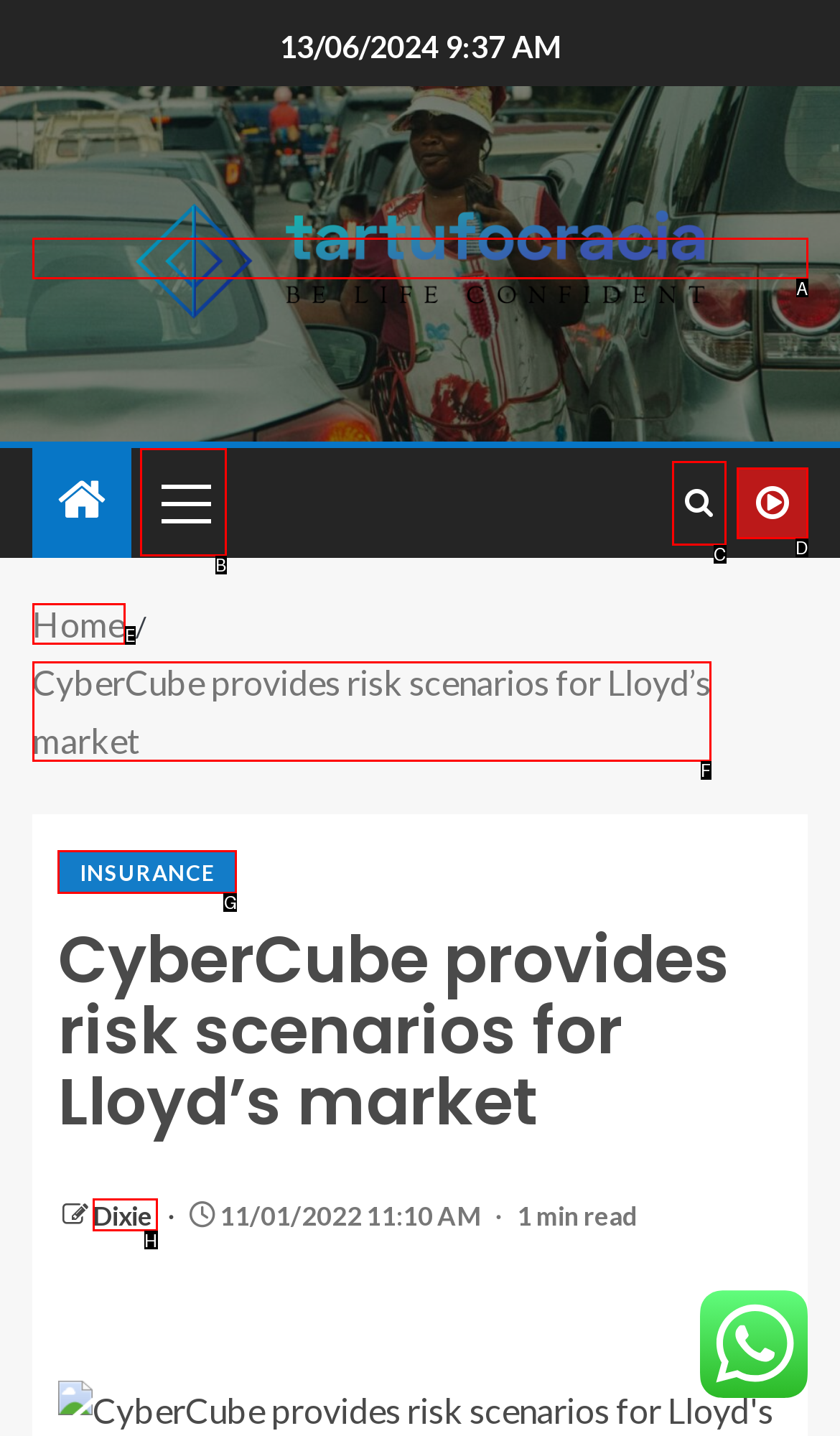Choose the letter of the option that needs to be clicked to perform the task: Click on the INSURANCE link. Answer with the letter.

G